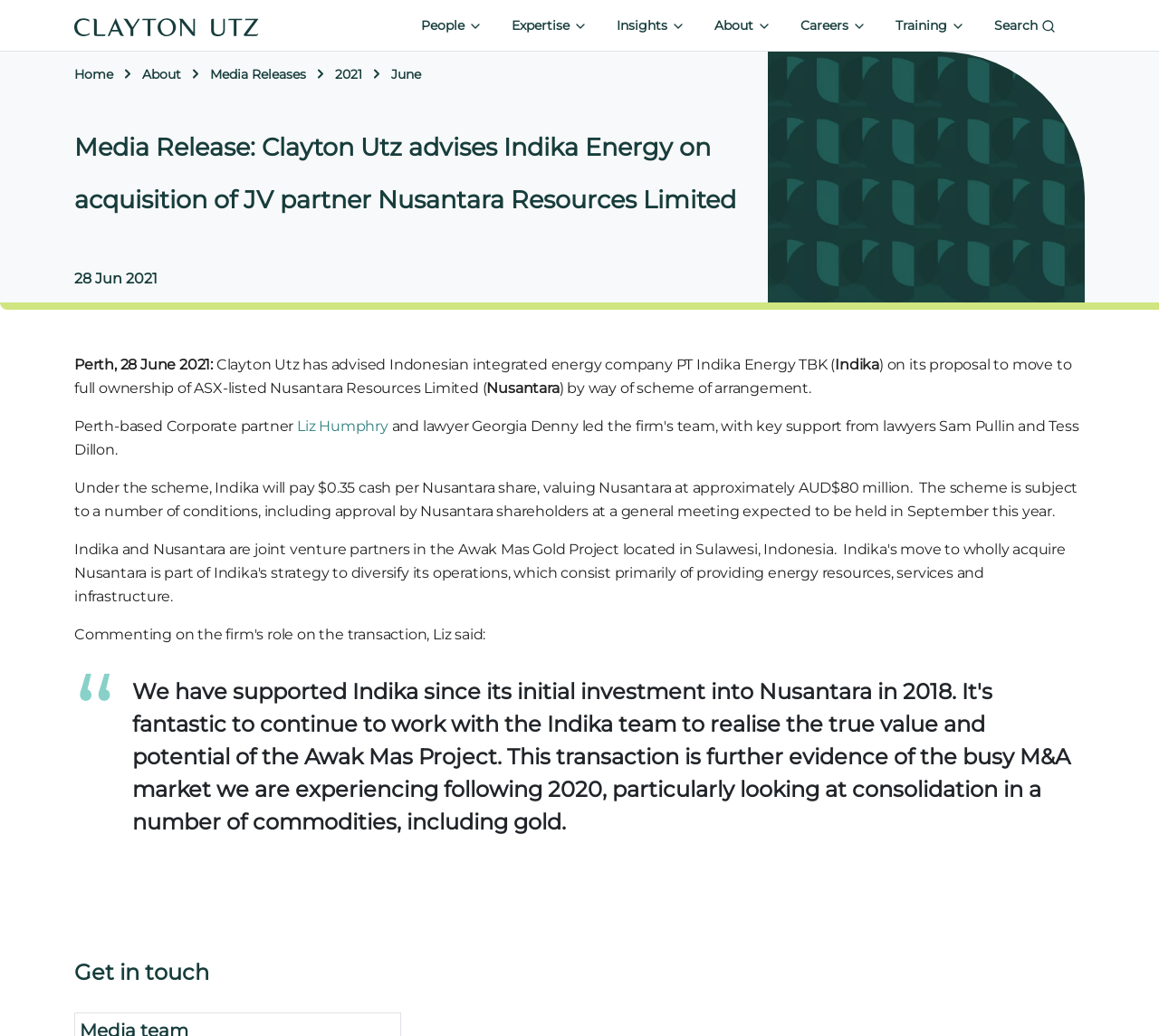Determine the coordinates of the bounding box that should be clicked to complete the instruction: "Search for something". The coordinates should be represented by four float numbers between 0 and 1: [left, top, right, bottom].

[0.852, 0.008, 0.917, 0.041]